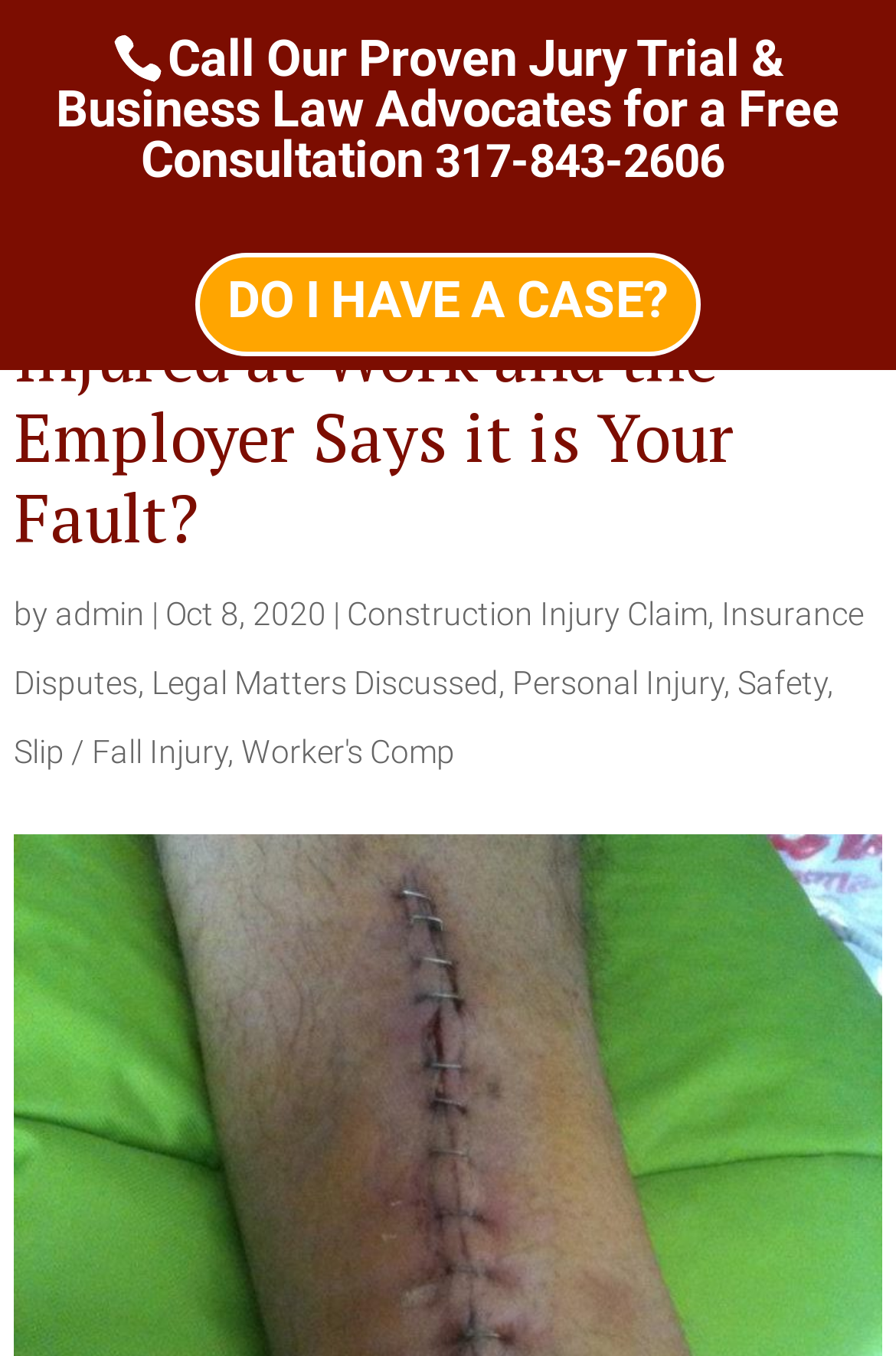What is the topic of the article 'Injured at Work and the Employer Says it is Your Fault?'?
Based on the image, please offer an in-depth response to the question.

I inferred this by looking at the heading 'Injured at Work and the Employer Says it is Your Fault?' and the link element with the text 'Worker's Comp' which is located near the bottom of the page, suggesting that the article is related to Worker's Compensation law.